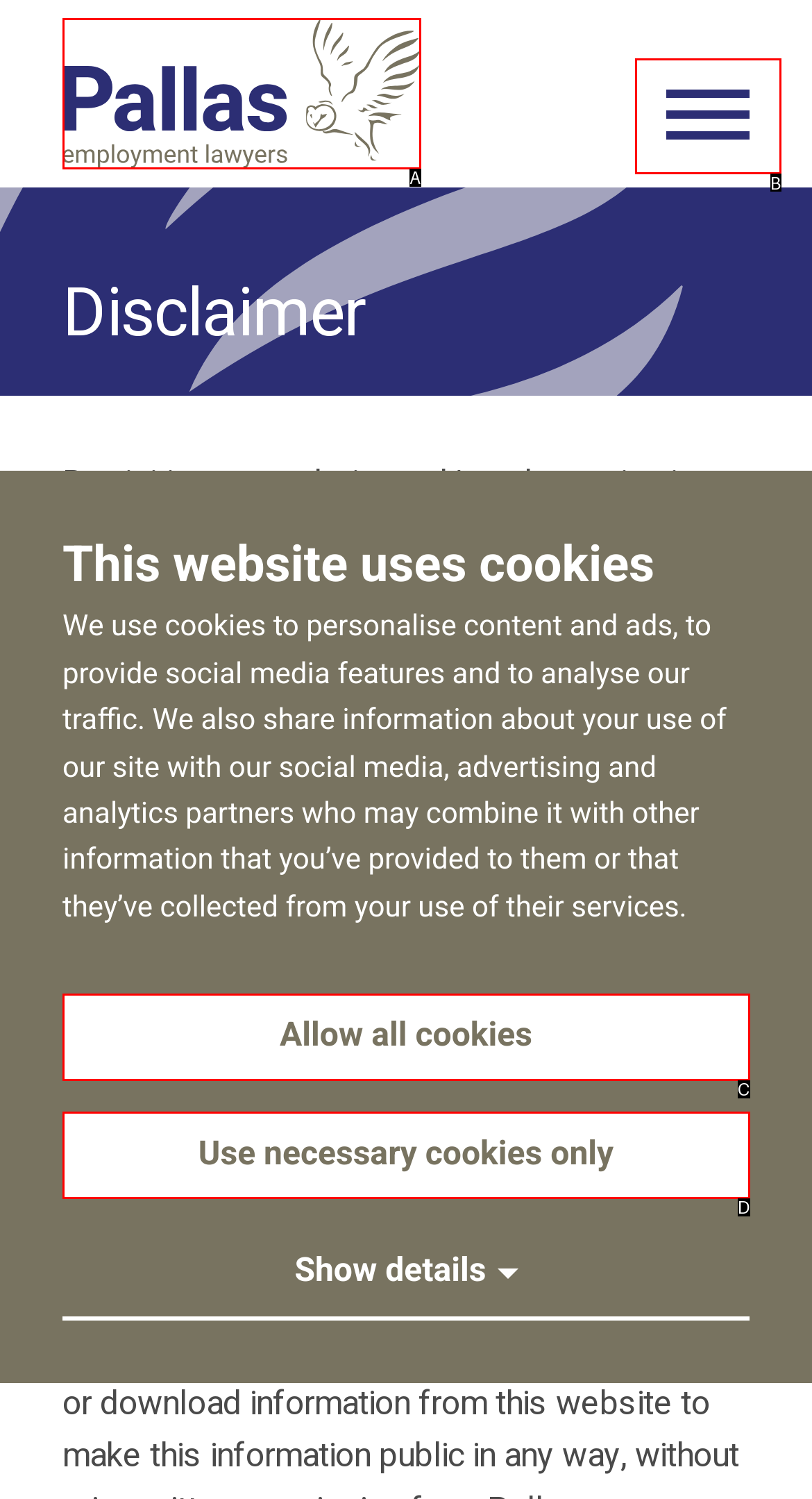Select the correct option based on the description: Allow all cookies
Answer directly with the option’s letter.

C